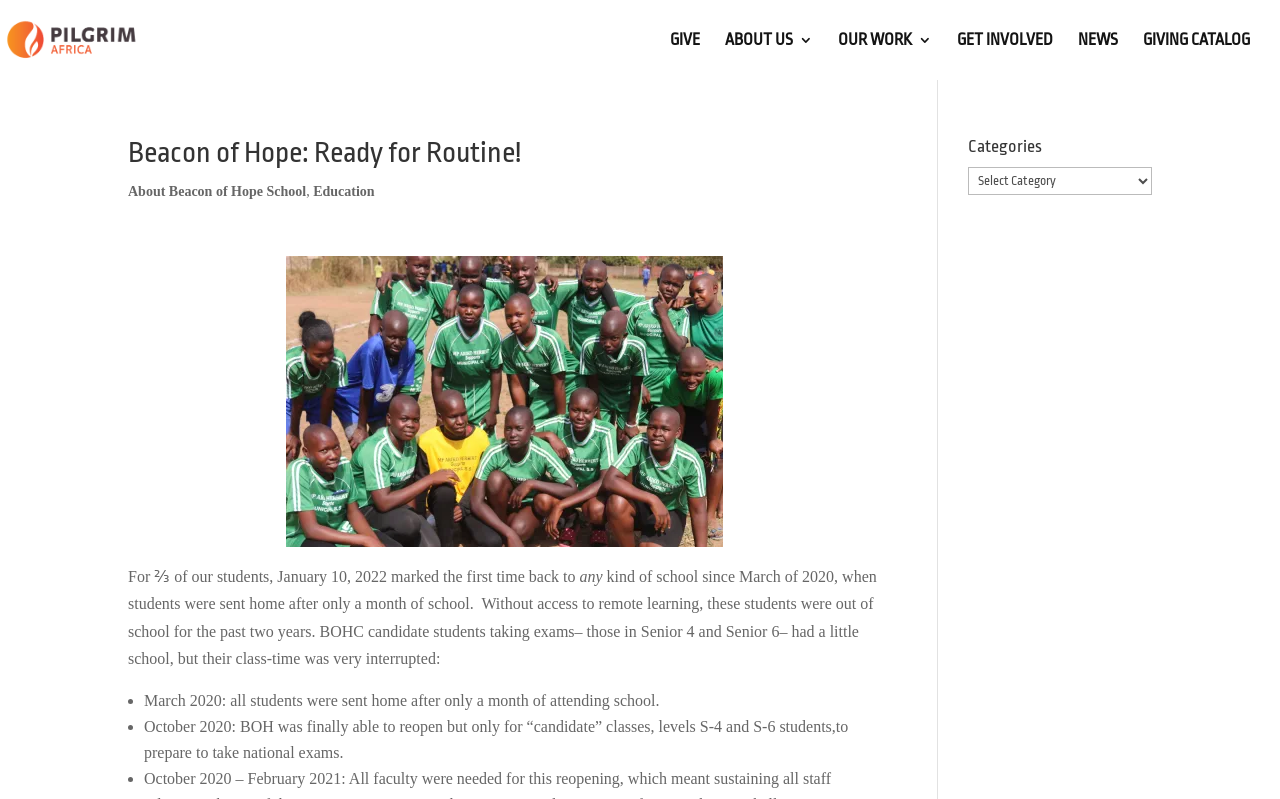When did BOH finally reopen for 'candidate' classes?
Using the image, elaborate on the answer with as much detail as possible.

The question asks for the time when BOH finally reopened for 'candidate' classes. By reading the ListMarker and StaticText elements, I found the sentence 'October 2020: BOH was finally able to reopen but only for “candidate” classes, levels S-4 and S-6 students,to prepare to take national exams.' which indicates that BOH reopened in October 2020.